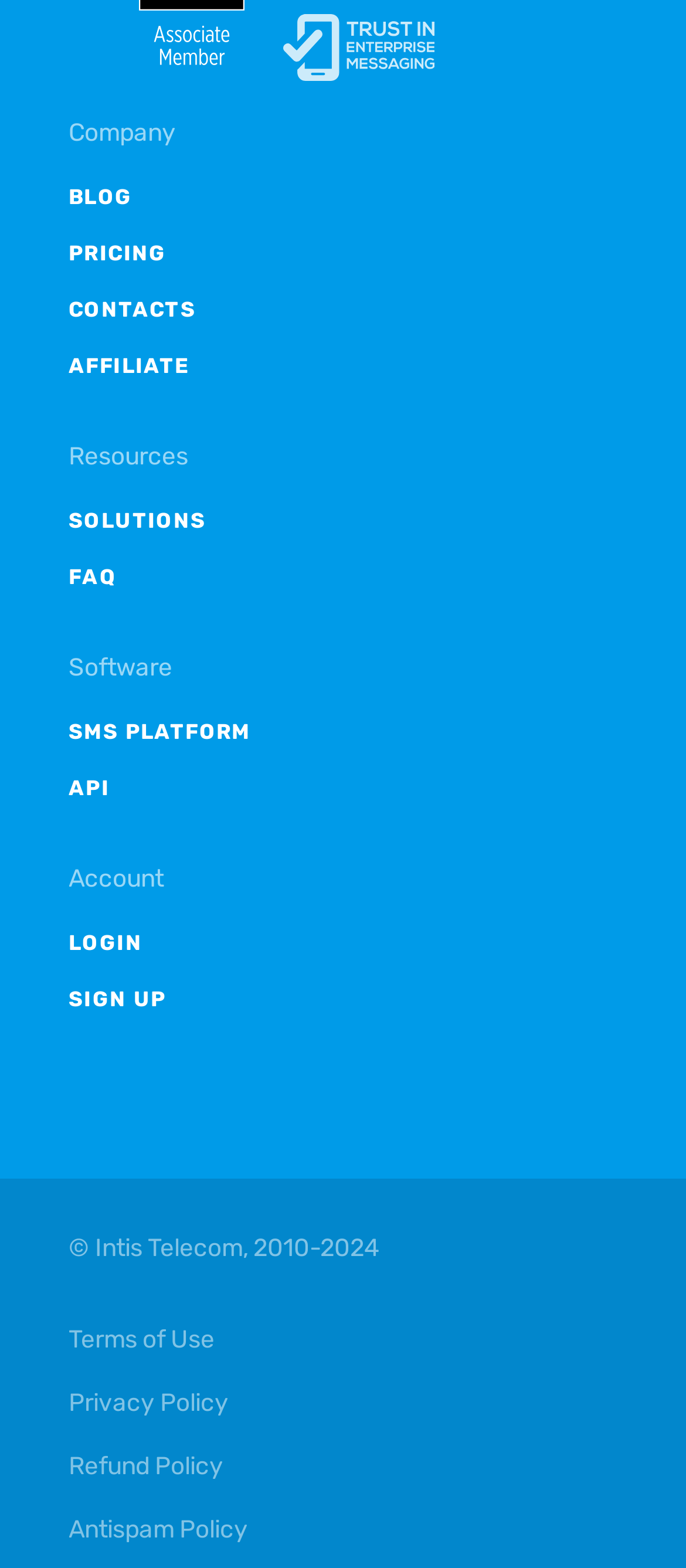Respond with a single word or phrase to the following question:
How many links are under the 'Resources' category?

2